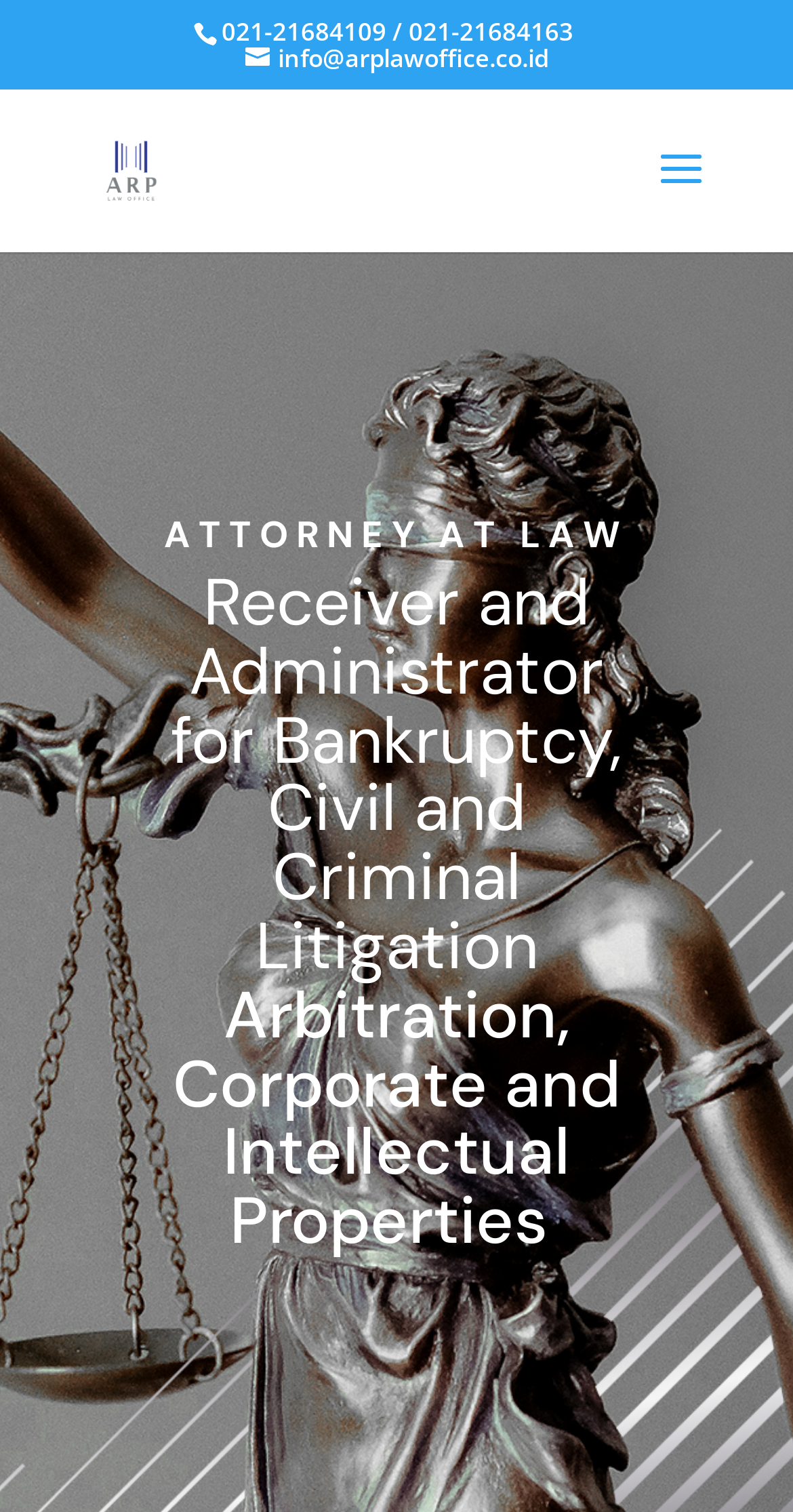What is the name of the law office?
Please look at the screenshot and answer in one word or a short phrase.

ARP Law Office